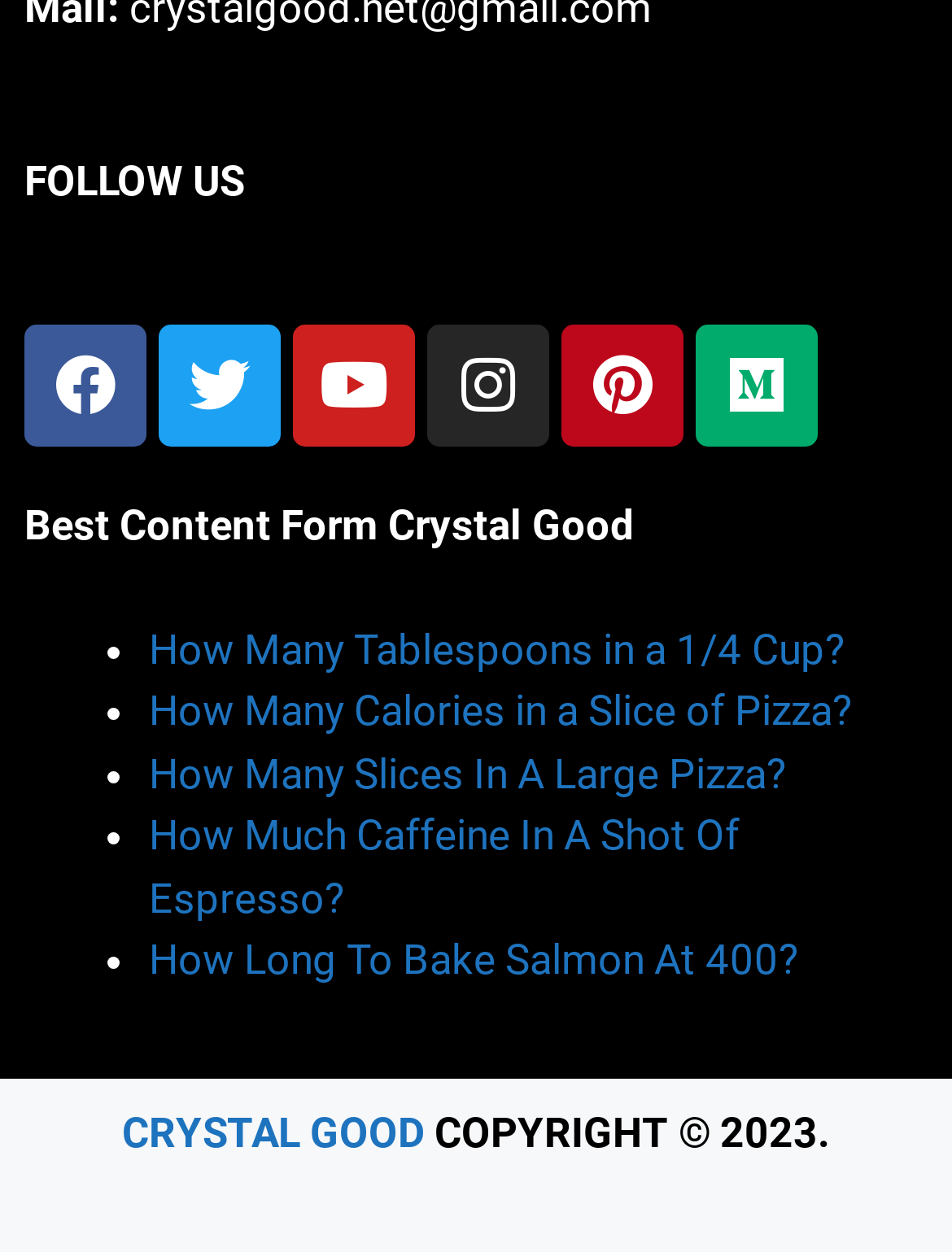Determine the bounding box coordinates for the area that needs to be clicked to fulfill this task: "Check out the YouTube channel". The coordinates must be given as four float numbers between 0 and 1, i.e., [left, top, right, bottom].

[0.308, 0.258, 0.436, 0.356]